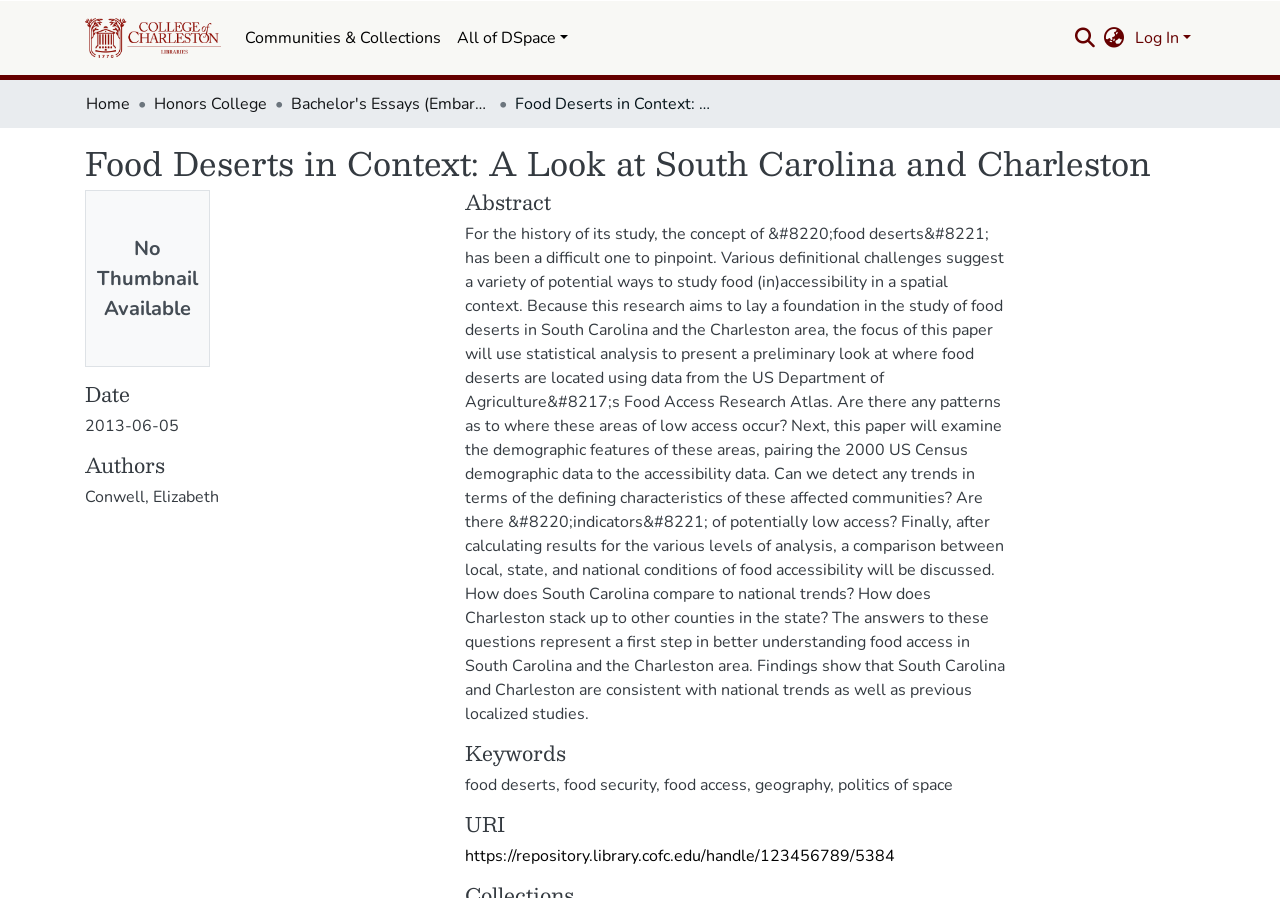Given the element description All of DSpace, specify the bounding box coordinates of the corresponding UI element in the format (top-left x, top-left y, bottom-right x, bottom-right y). All values must be between 0 and 1.

[0.351, 0.02, 0.45, 0.065]